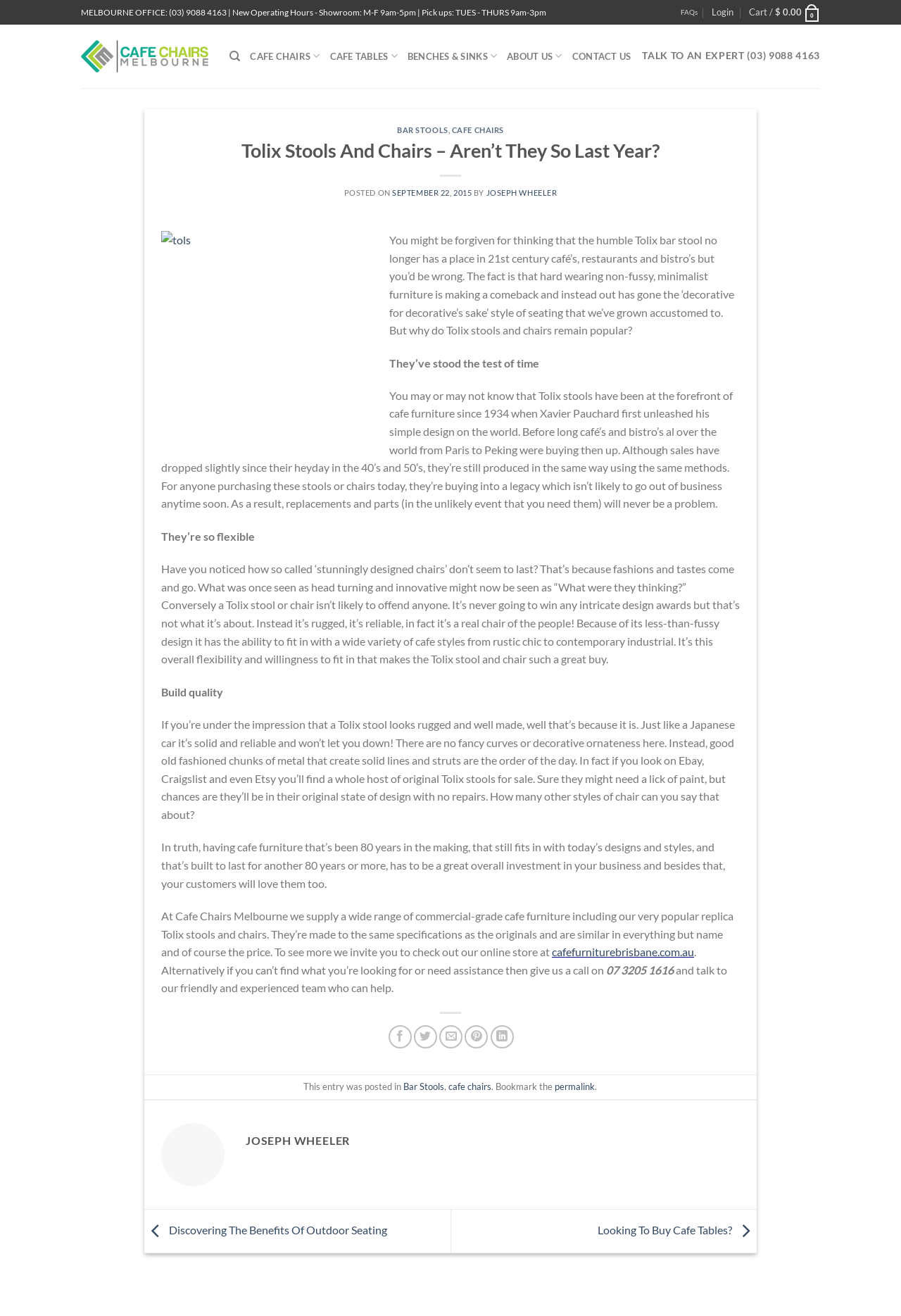Identify the bounding box coordinates of the section that should be clicked to achieve the task described: "Read about Tolix stools and chairs".

[0.179, 0.105, 0.821, 0.124]